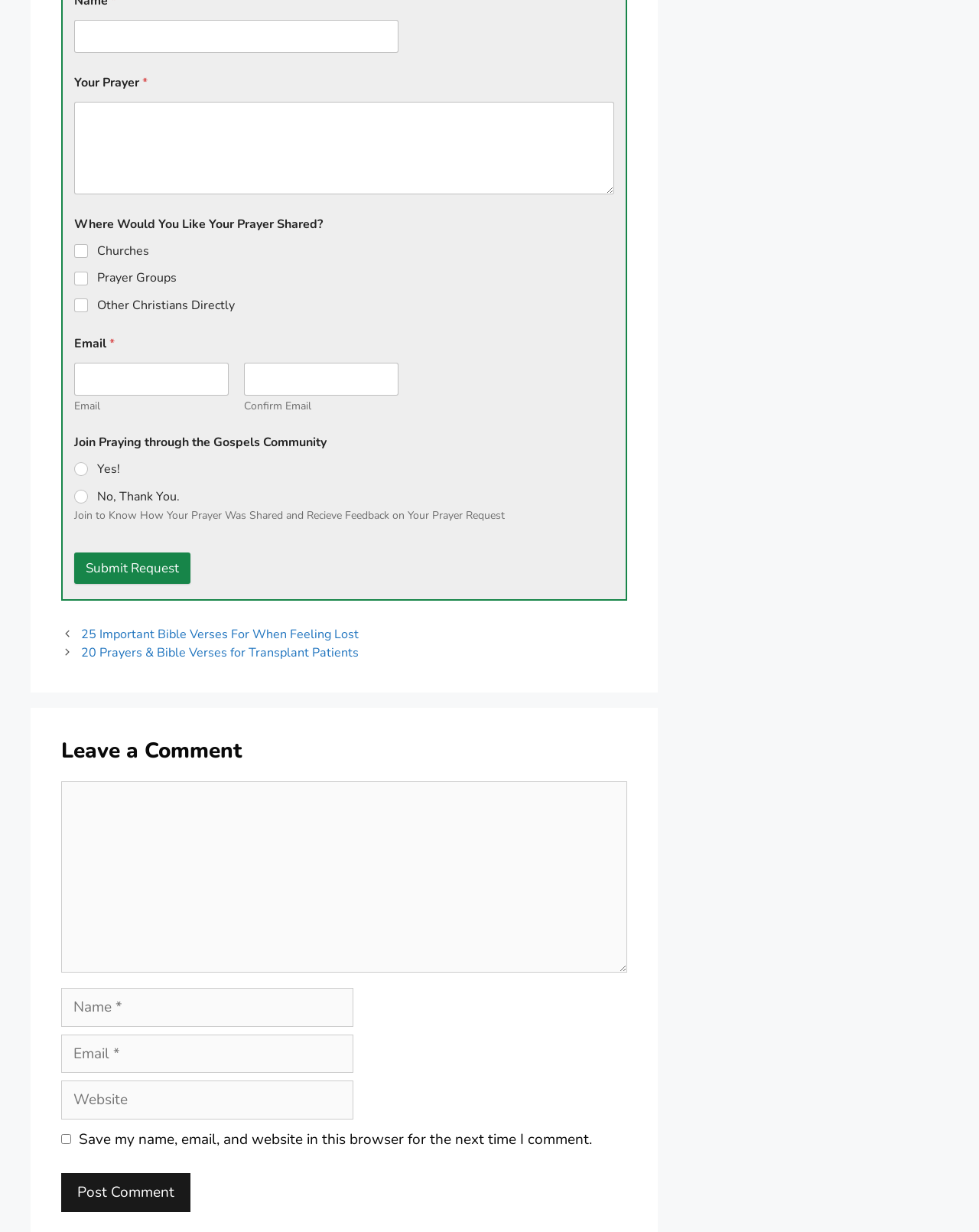Locate the bounding box coordinates of the clickable region to complete the following instruction: "Enter your name."

[0.076, 0.016, 0.407, 0.043]